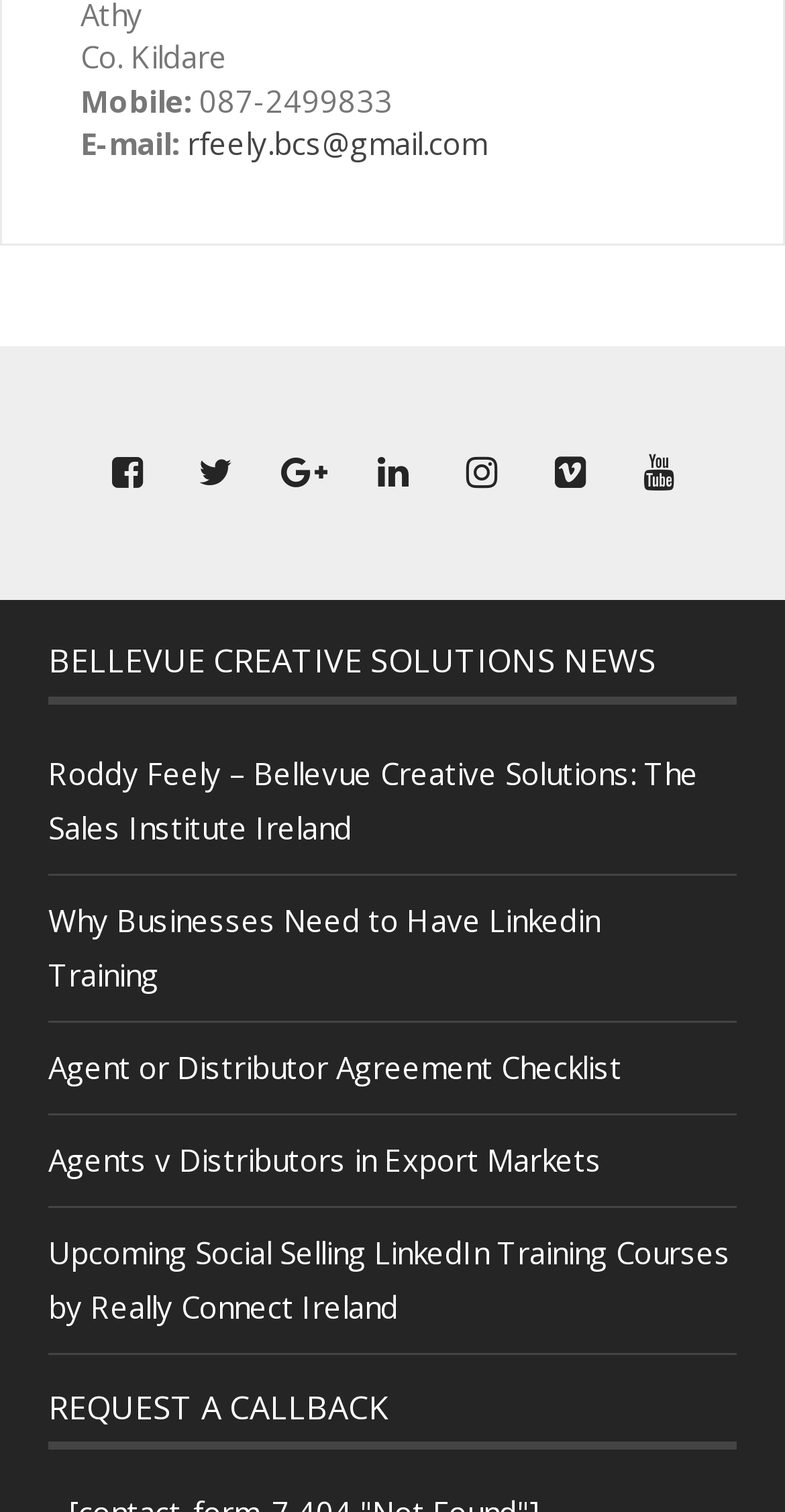Locate the bounding box coordinates of the segment that needs to be clicked to meet this instruction: "Request a callback".

[0.061, 0.909, 0.939, 0.959]